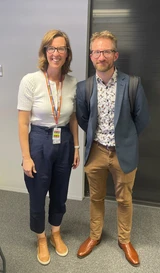What type of footwear is the person on the left wearing?
Using the image as a reference, answer the question in detail.

The caption describes the person on the left as wearing casual footwear, which suggests that they are not wearing formal shoes, but rather something more relaxed and comfortable.